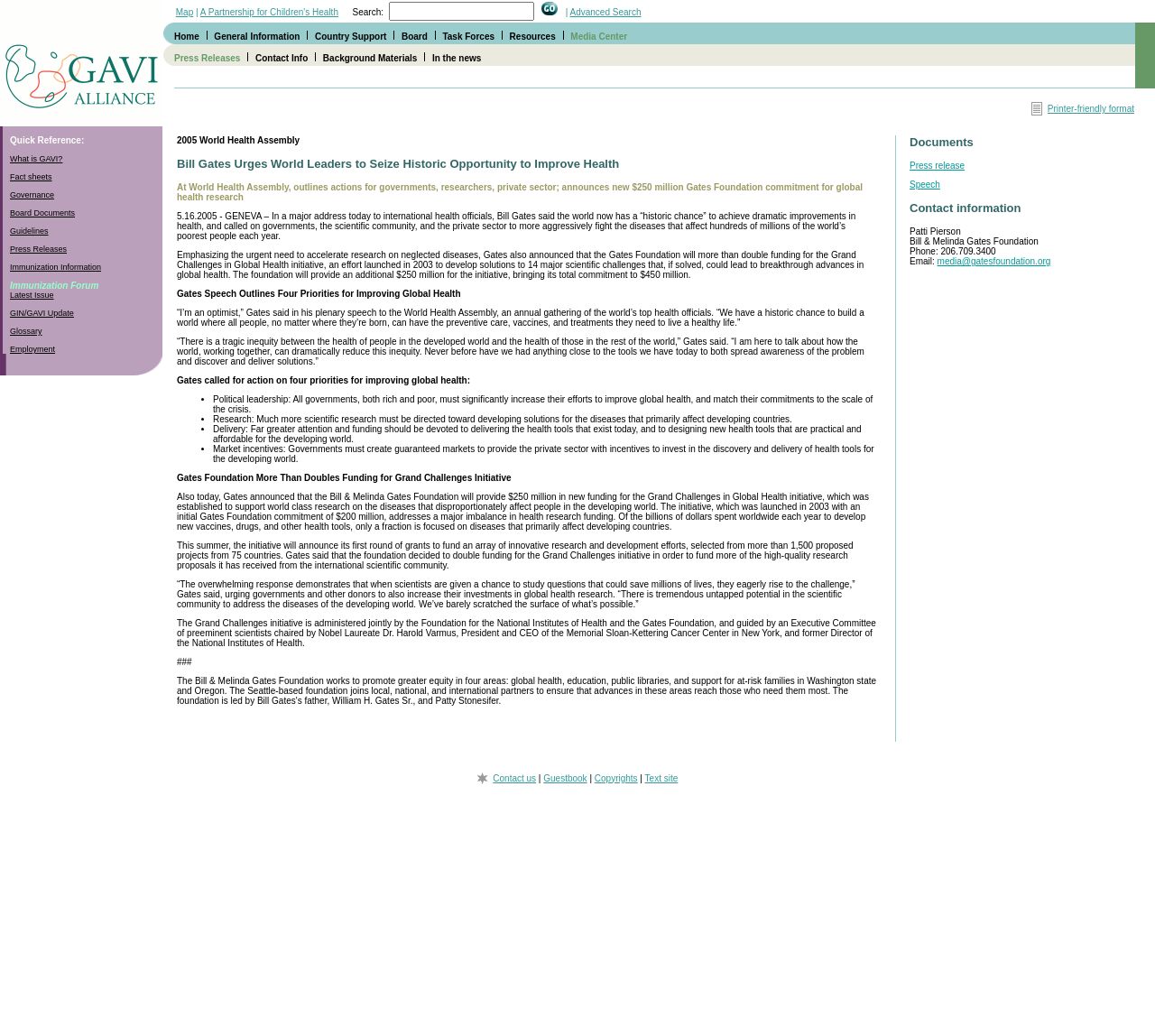Please identify the bounding box coordinates of where to click in order to follow the instruction: "View Press Releases".

[0.151, 0.051, 0.208, 0.061]